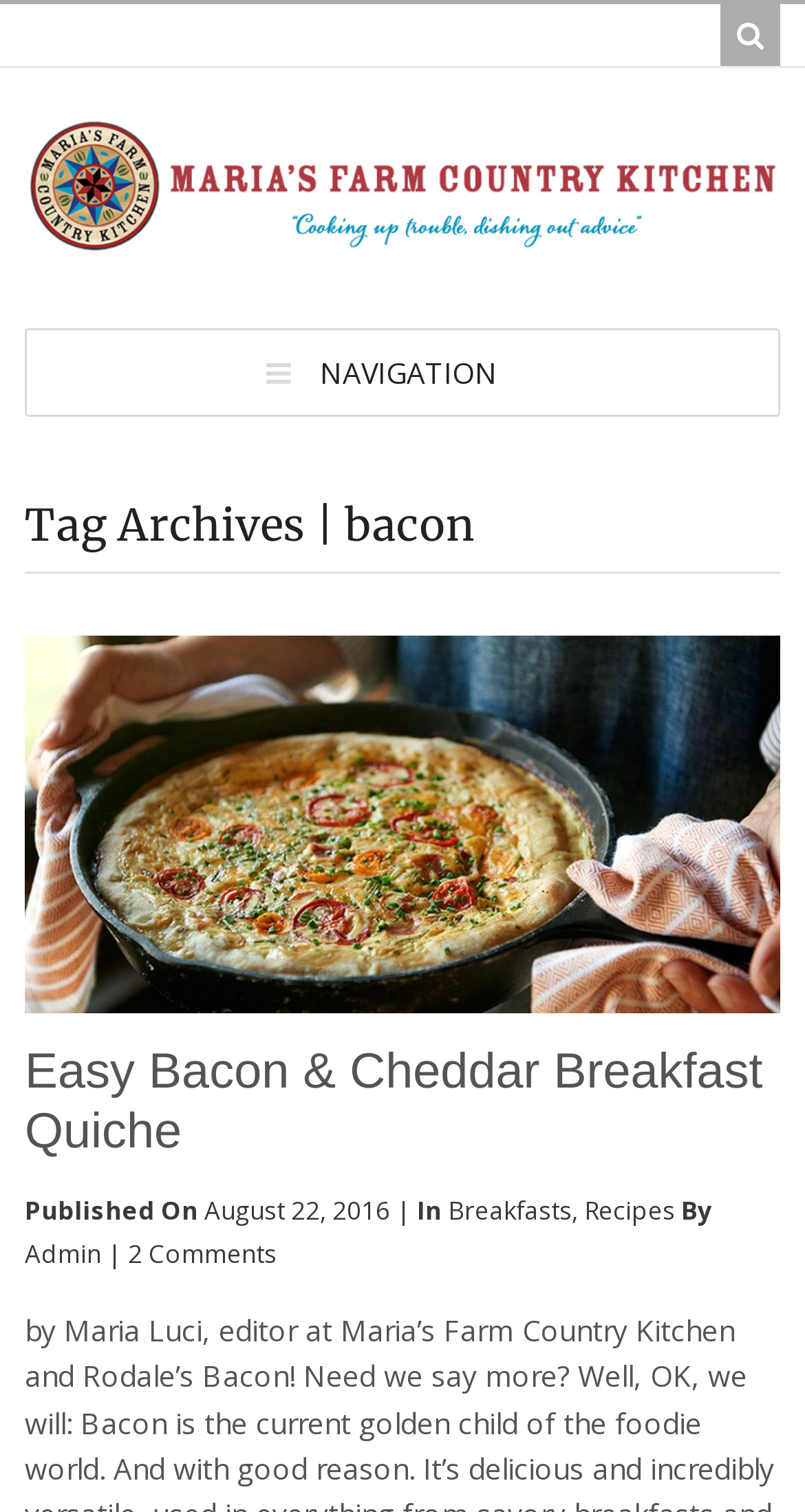Find the bounding box coordinates of the element I should click to carry out the following instruction: "go to Maria's Farm Country Kitchen".

[0.031, 0.142, 0.969, 0.168]